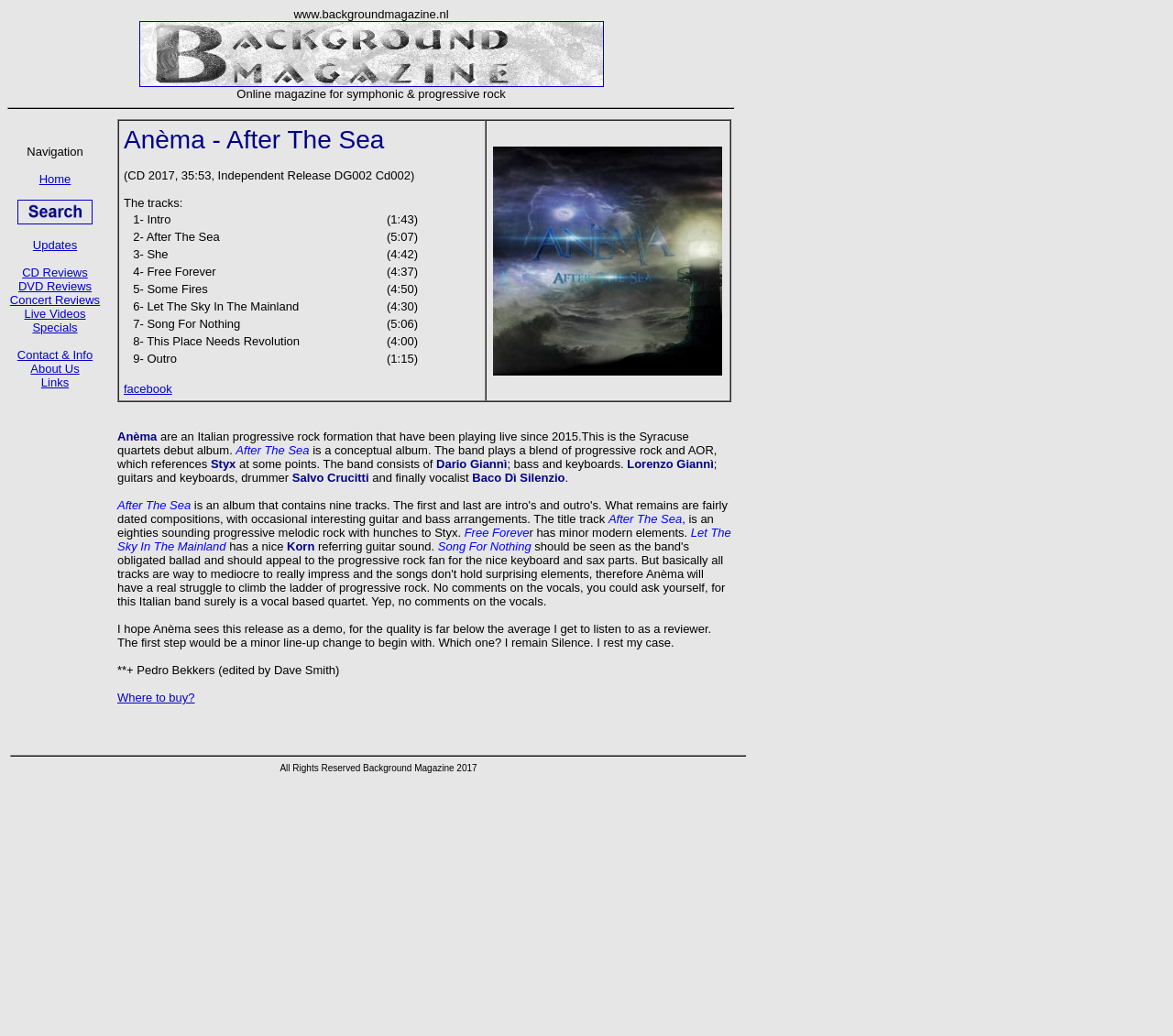Provide an in-depth caption for the webpage.

This webpage is a review of the album "After The Sea" by the Italian progressive rock band Anèma. The review is published on Background Magazine, a critical and honest magazine for progressive rock and closely related music.

At the top of the page, there are two iframes, one of which is relatively small. Below these iframes, there is a layout table that spans most of the page. This table contains the main content of the review.

The review begins with a brief introduction to the band, stating that they have been playing live since 2015 and that this is their debut album. The album is described as a conceptual album that blends progressive rock and AOR, with references to Styx.

The band members are listed, including Dario Giannì on bass and keyboards, Lorenzo Giannì on guitars and keyboards, Salvo Crucitti on drums, and Baco Dì Silenzio on vocals.

The review then delves into the album's tracks, describing each one in detail. The tracks are listed in a table, with the track title and duration displayed in separate columns. The reviewer notes that the album's sound is dated, with occasional interesting guitar and bass arrangements. The title track "After The Sea" is described as an eighties-sounding progressive melodic rock with hints of Styx.

The review concludes with the reviewer's opinion that the album's quality is far below average and that the band needs to make changes, starting with a minor lineup change. The reviewer's name, Pedro Bekkers, is displayed at the bottom of the page, along with a link to "Where to buy?" the album.

At the very bottom of the page, there is a layout table with a single row that contains the text "All Rights Reserved Background Magazine 2017".